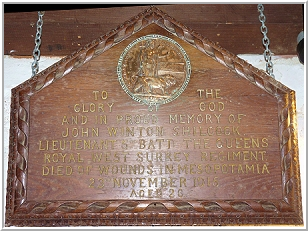In which year did Lieutenant John Winton Shilcock die?
Refer to the image and provide a detailed answer to the question.

The inscription on the plaque reads 'died of wounds in Mesopotamia, 23 November 1915', which provides the year of Lieutenant John Winton Shilcock's death.